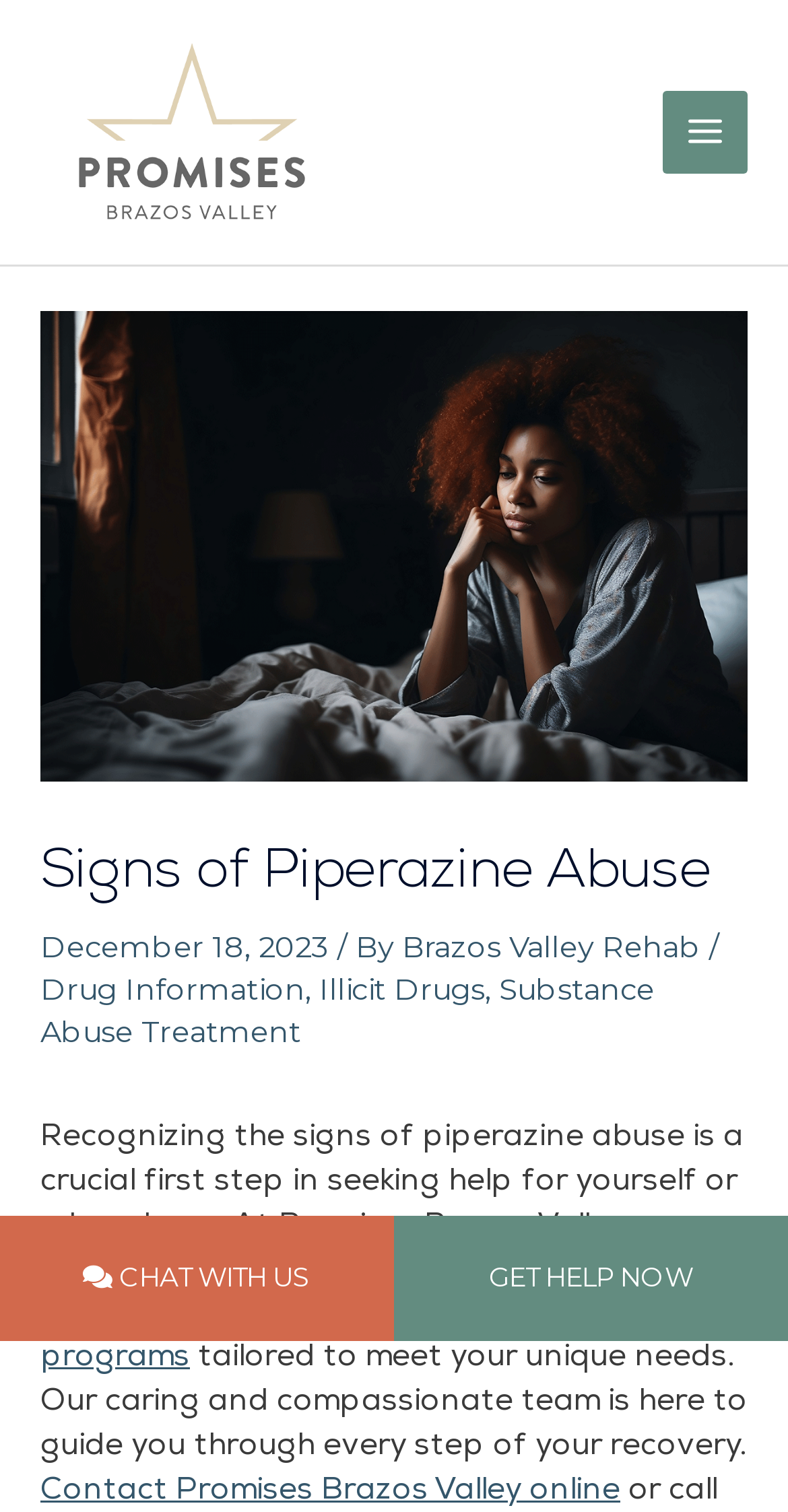Describe in detail what you see on the webpage.

The webpage is about the signs of piperazine abuse and offers help for addiction treatment. At the top-right corner, there is a "CHAT WITH US" static text and a "GET HELP NOW" link. On the top-left corner, there is a link to "Promises Brazos Valley" with an accompanying image of the same name. Next to it, there is a "MAIN MENU" button.

Below the top section, there is a large header area that spans the entire width of the page. It contains an image of a person in the dark, wondering about the signs of piperazine abuse. Above the image, there is a heading "Signs of Piperazine Abuse" and a date "December 18, 2023". Below the image, there are links to "Brazos Valley Rehab", "Drug Information", "Illicit Drugs", and "Substance Abuse Treatment".

The main content of the page starts with a paragraph of text that explains the importance of recognizing the signs of piperazine abuse and seeking help. It mentions that Promises Brazos Valley offers a variety of addiction treatment programs tailored to meet individual needs. The text is accompanied by links to "addiction treatment programs" and "Contact Promises Brazos Valley online". The page also provides a phone number, 979.426.0086, to learn more about PEP pills in College Station, Texas.